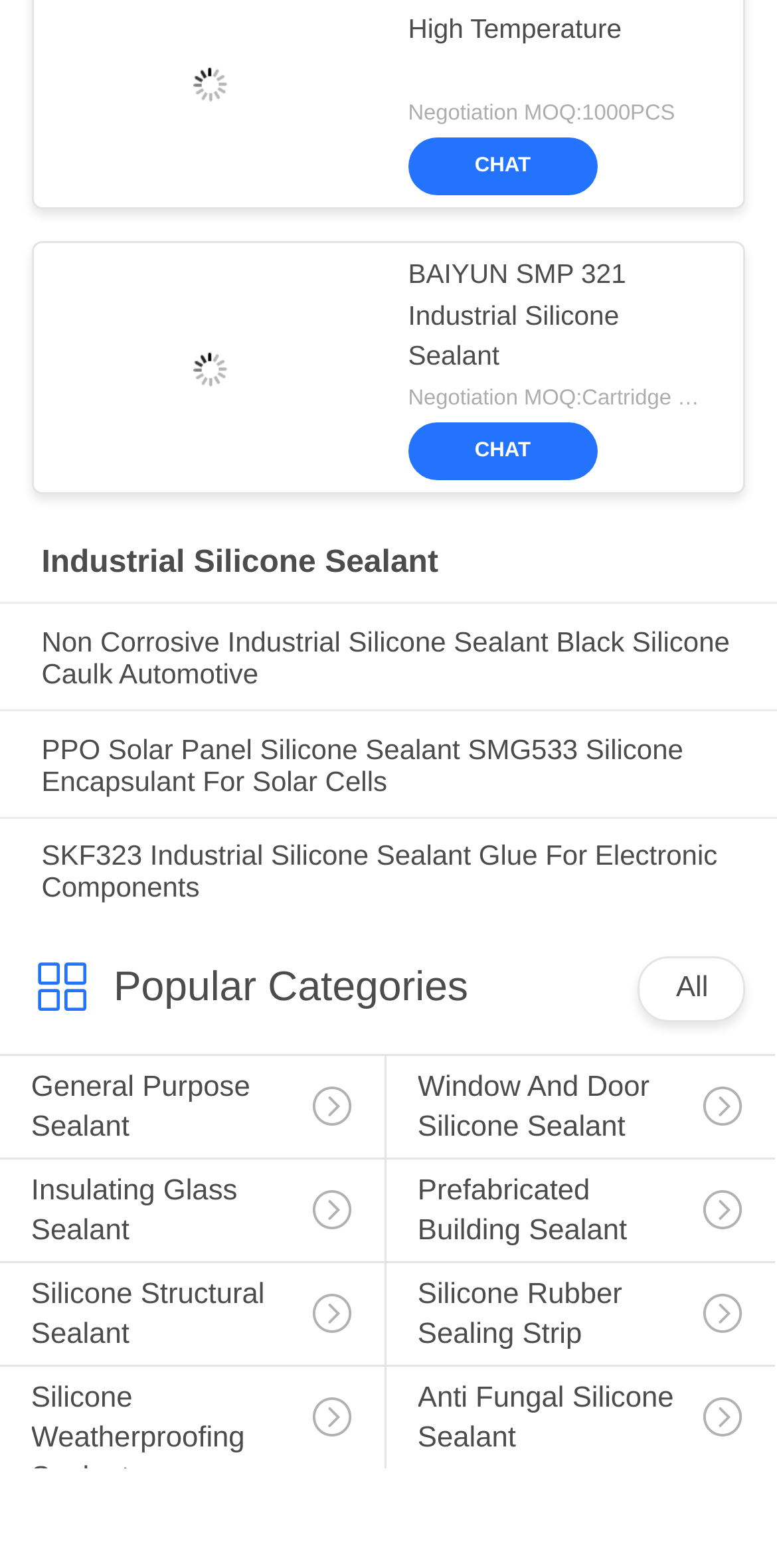Identify the bounding box coordinates of the clickable region required to complete the instruction: "Browse General Purpose Sealant products". The coordinates should be given as four float numbers within the range of 0 and 1, i.e., [left, top, right, bottom].

[0.0, 0.673, 0.495, 0.767]